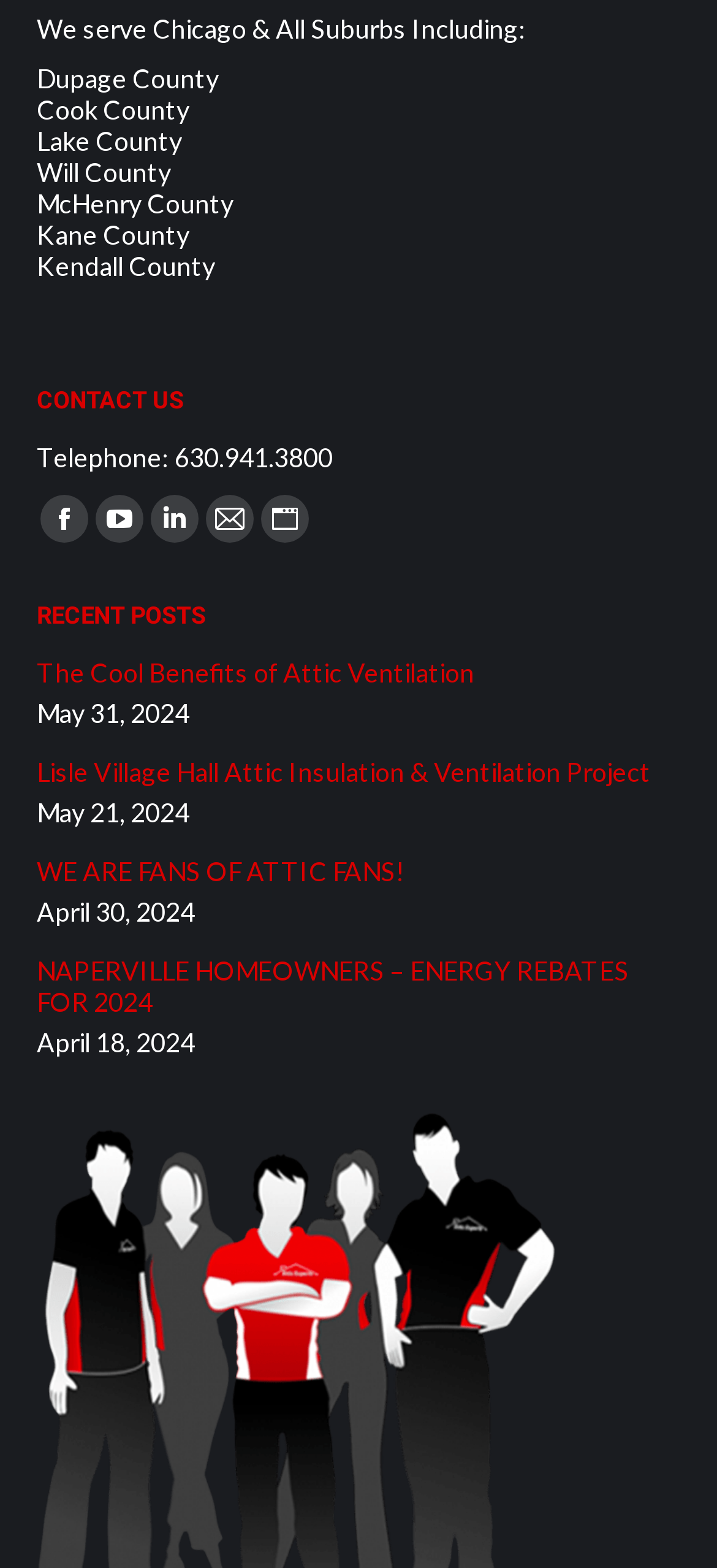How can I contact this company?
Please elaborate on the answer to the question with detailed information.

The webpage provides contact information, which includes a telephone number. The static text element with ID 342 displays the telephone number as 630.941.3800.